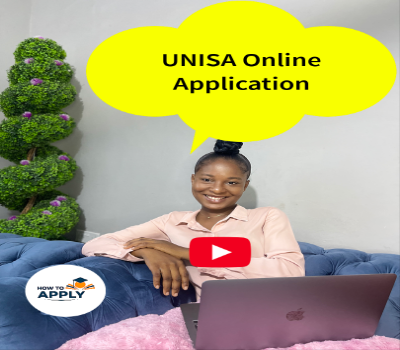What is the color of the play button symbol?
Please give a detailed answer to the question using the information shown in the image.

In the foreground of the image, there is a red play button symbol, which suggests that this image may be associated with a video tutorial or an informative session on how to apply to UNISA.